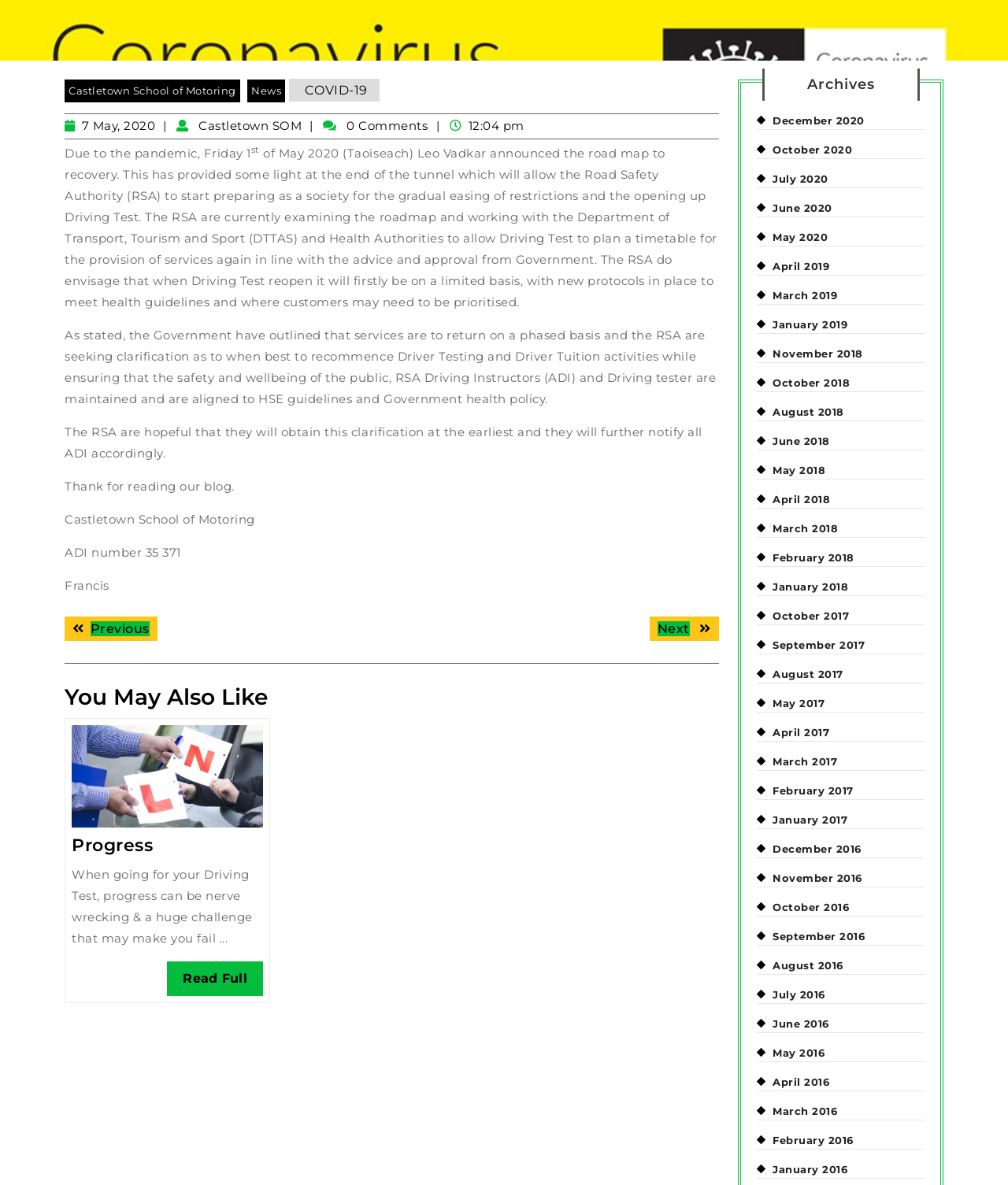Using floating point numbers between 0 and 1, provide the bounding box coordinates in the format (top-left x, top-left y, bottom-right x, bottom-right y). Locate the UI element described here: Castletown SOMCastletown SOM

[0.194, 0.1, 0.317, 0.112]